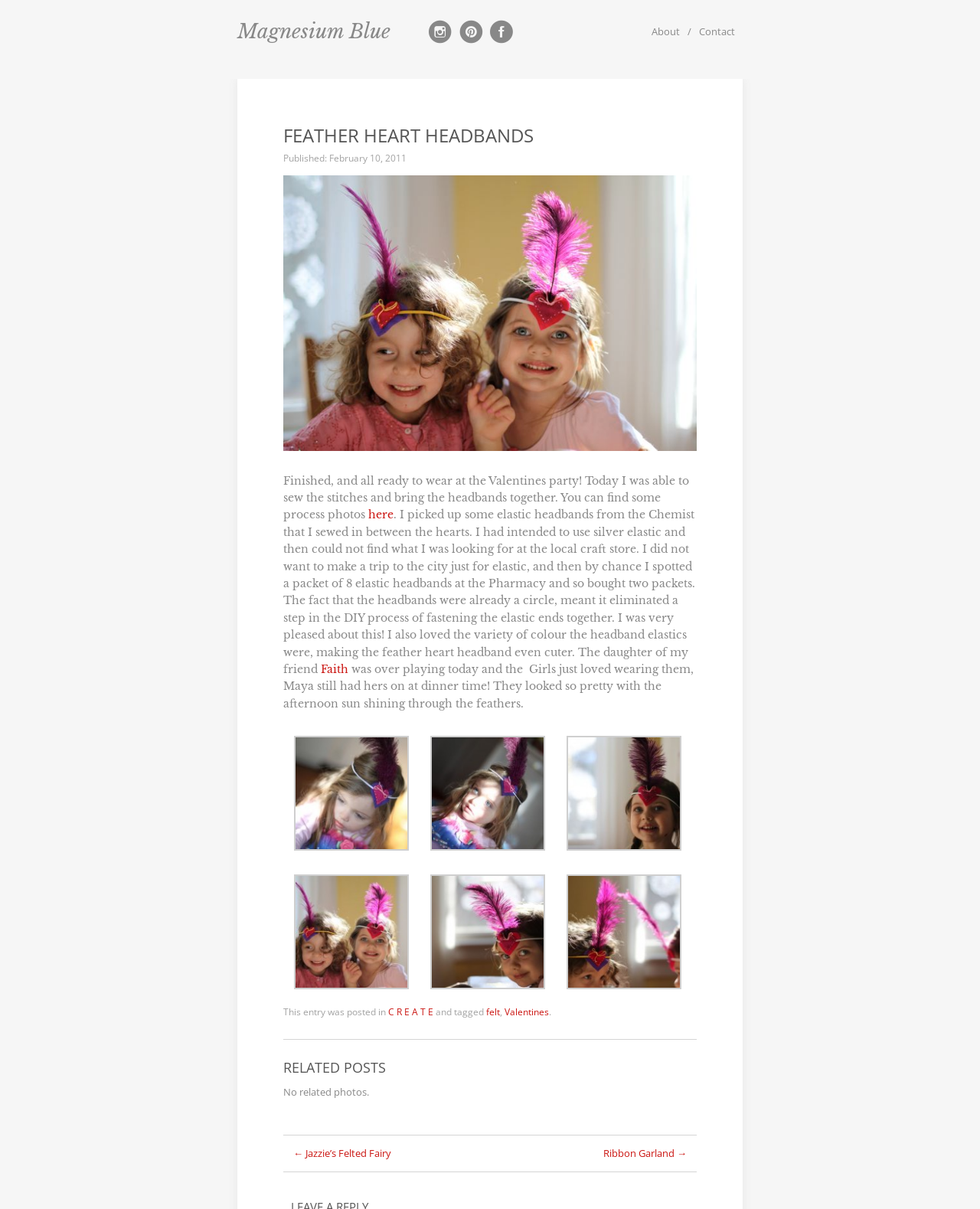Answer the question using only a single word or phrase: 
What is the material used to make the headbands?

Felt